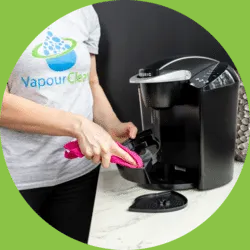What is the logo on the grey shirt?
Using the details shown in the screenshot, provide a comprehensive answer to the question.

The individual in the image is wearing a grey shirt with a logo on it, and upon closer inspection, the logo appears to be 'Vapour Clean', which suggests that the person is associated with the brand.